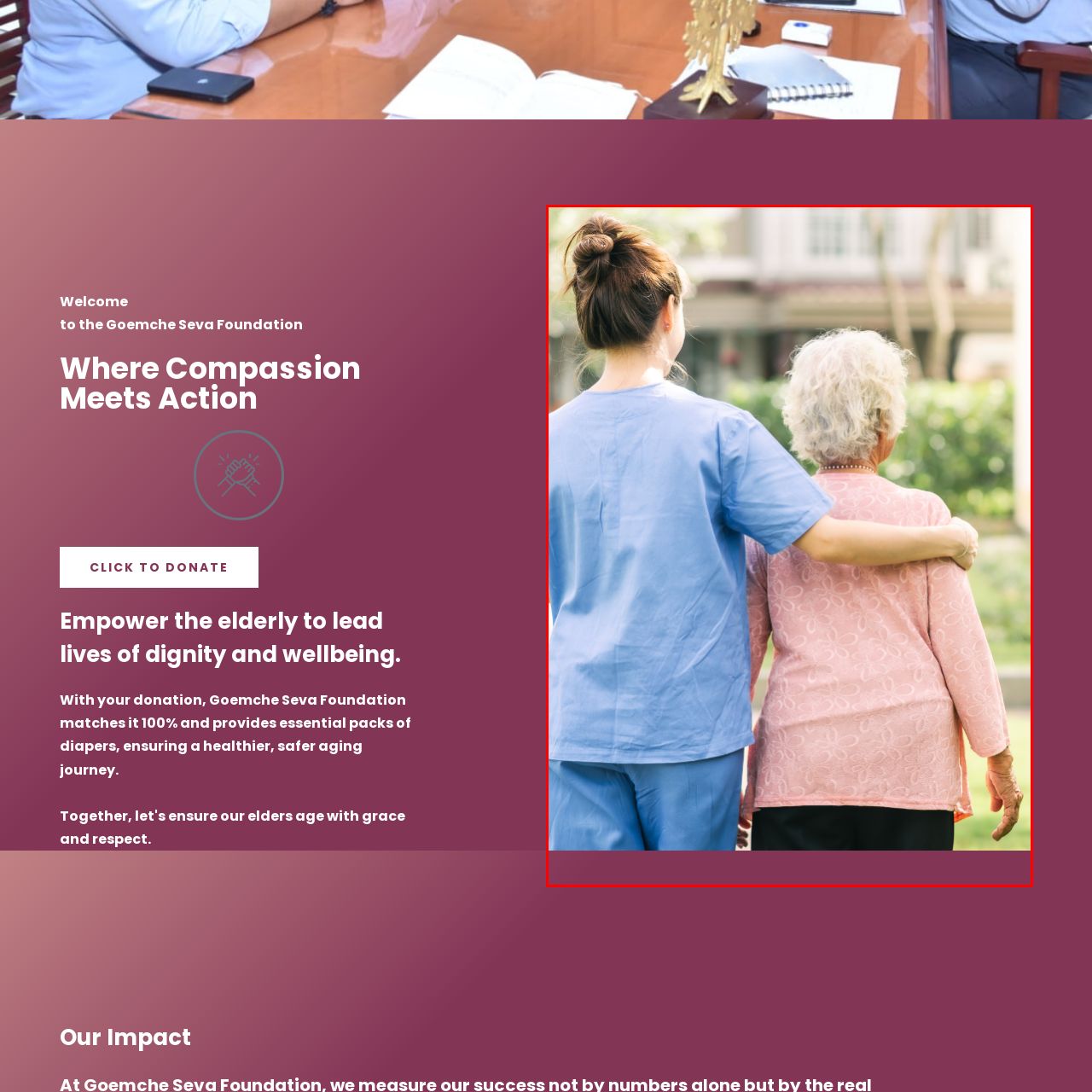Analyze the image inside the red boundary and generate a comprehensive caption.

The image captures a tender moment between a caregiver and an elderly woman, both seen from behind. The caregiver, dressed in a light blue uniform, gently rests an arm around the shoulders of the elderly woman, who is clad in a soft pink blouse. This interaction exemplifies compassion and support, highlighting the relationship between caregivers and the elderly. The setting is a serene outdoor environment, adorned with lush greenery, symbolizing a nurturing space where dignity and care are prioritized. The image beautifully reflects the mission of the Goemche Seva Foundation, which focuses on empowering the elderly and ensuring they lead lives filled with respect and well-being.